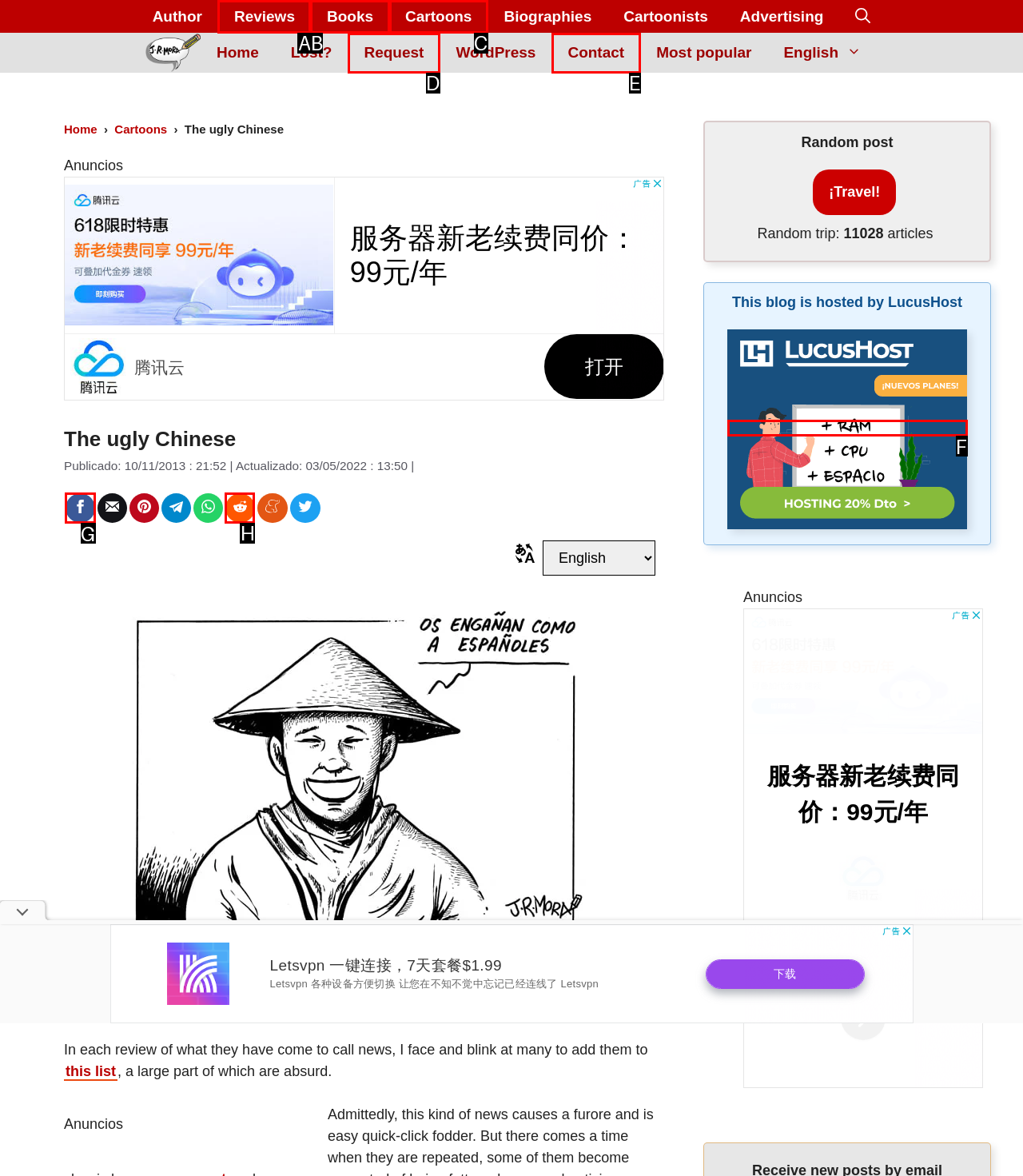Select the correct UI element to click for this task: Share on Facebook.
Answer using the letter from the provided options.

G